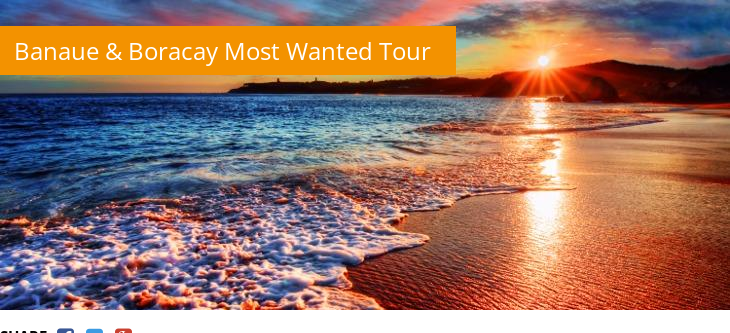Elaborate on all the key elements and details present in the image.

This vibrant image captures the stunning beauty of the "Banaue & Boracay Most Wanted Tour," showcasing a breathtaking sunset over the tranquil waters. The sun dips below the horizon, casting a warm, golden hue across the sky and reflecting beautifully on the gentle waves lapping against the shore. The sandy beach extends into the distance, inviting adventurers to explore the wonders of each location. The title prominently displayed in an orange banner emphasizes the allure of this tour, hinting at unforgettable experiences in the picturesque landscapes of the Philippines. Below the image, social sharing icons encourage viewers to share in the excitement and spread the word about this remarkable travel opportunity.